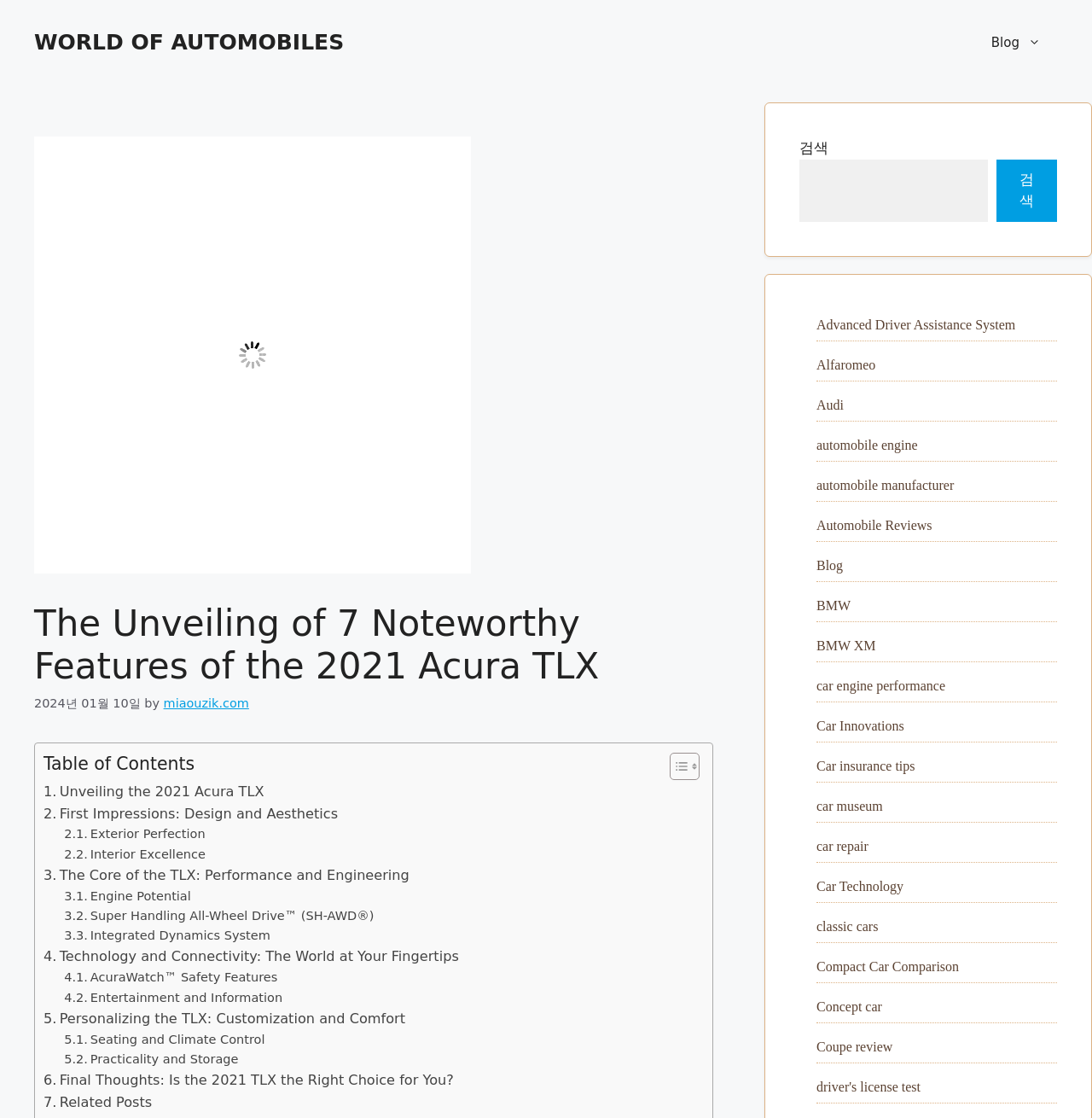Identify the bounding box coordinates of the region that needs to be clicked to carry out this instruction: "Click on the 'Blog' link". Provide these coordinates as four float numbers ranging from 0 to 1, i.e., [left, top, right, bottom].

[0.892, 0.015, 0.969, 0.061]